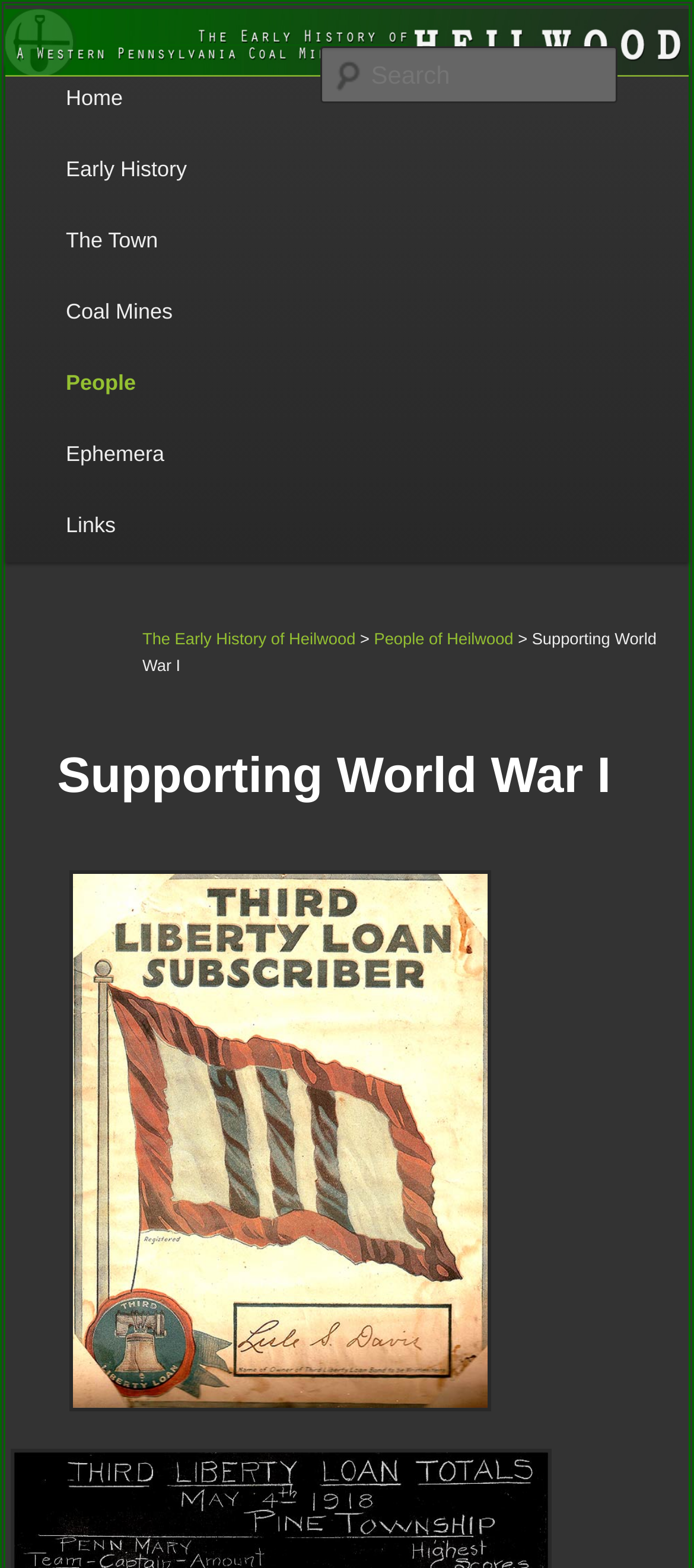Find the bounding box coordinates for the UI element that matches this description: "Ephemera".

[0.057, 0.268, 0.274, 0.314]